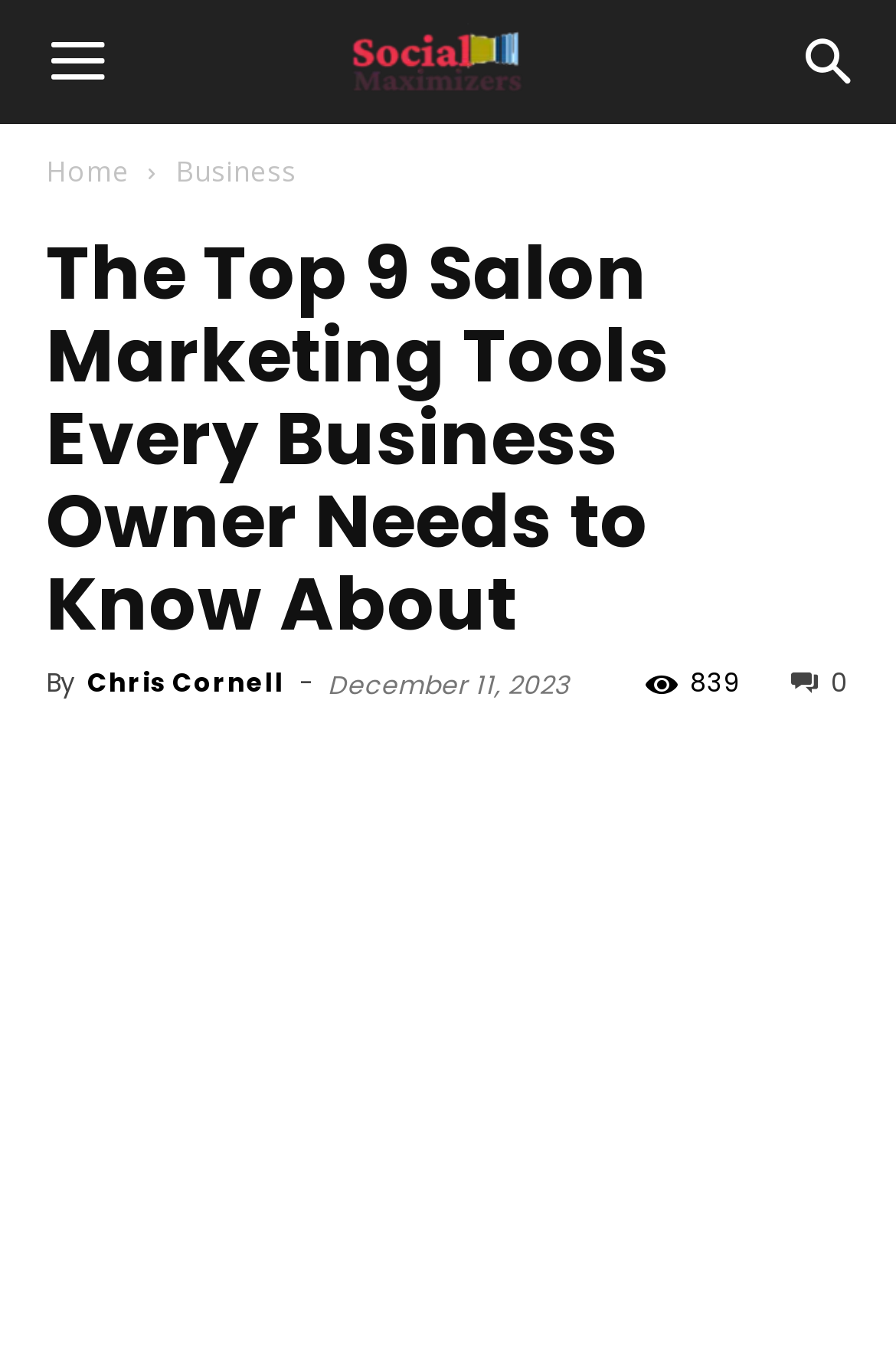How many people liked the article?
Provide a well-explained and detailed answer to the question.

The number of likes can be found at the bottom of the article's metadata, where it says '839'.